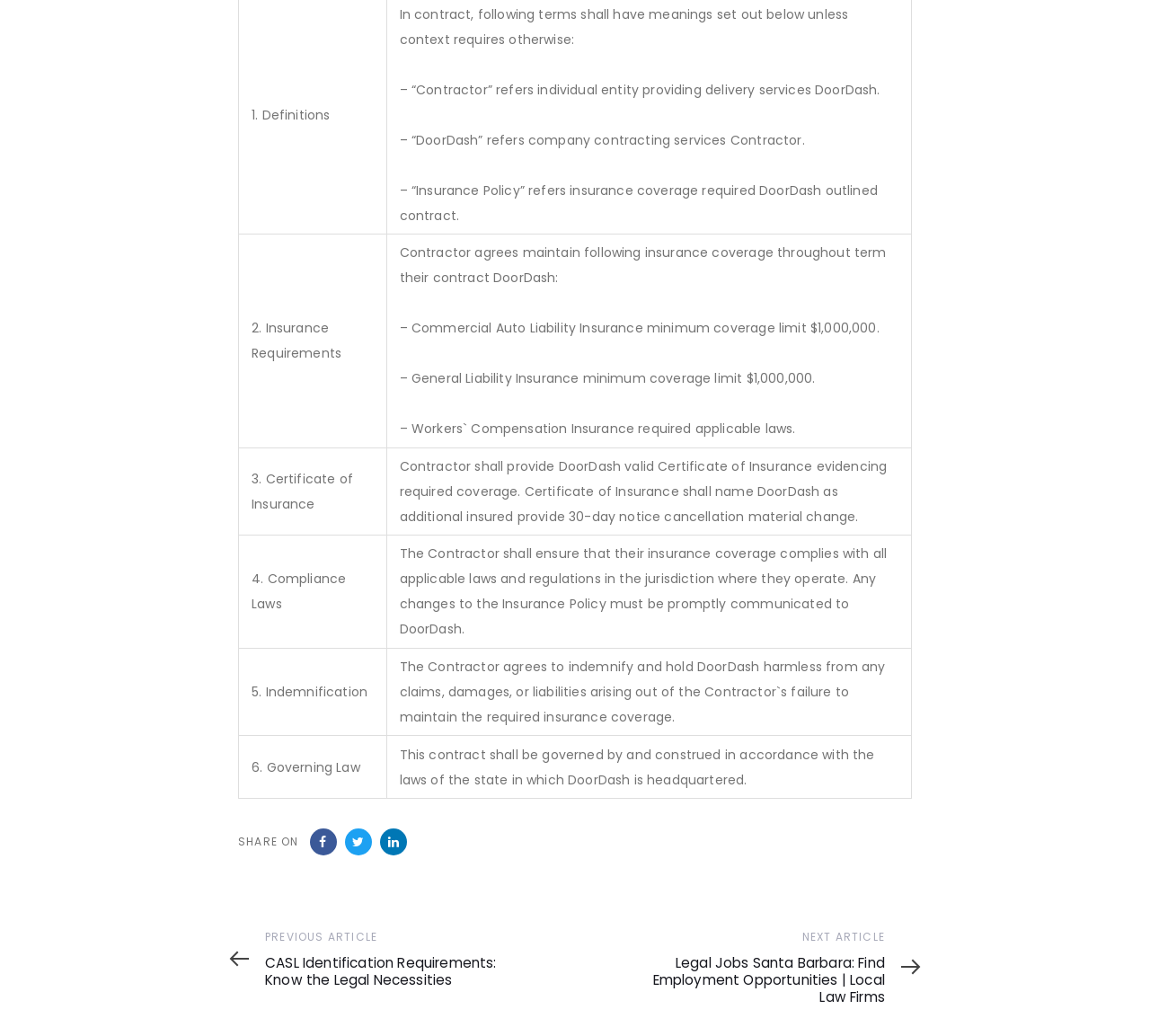What is the minimum coverage limit for commercial auto liability insurance?
Provide a short answer using one word or a brief phrase based on the image.

$1,000,000